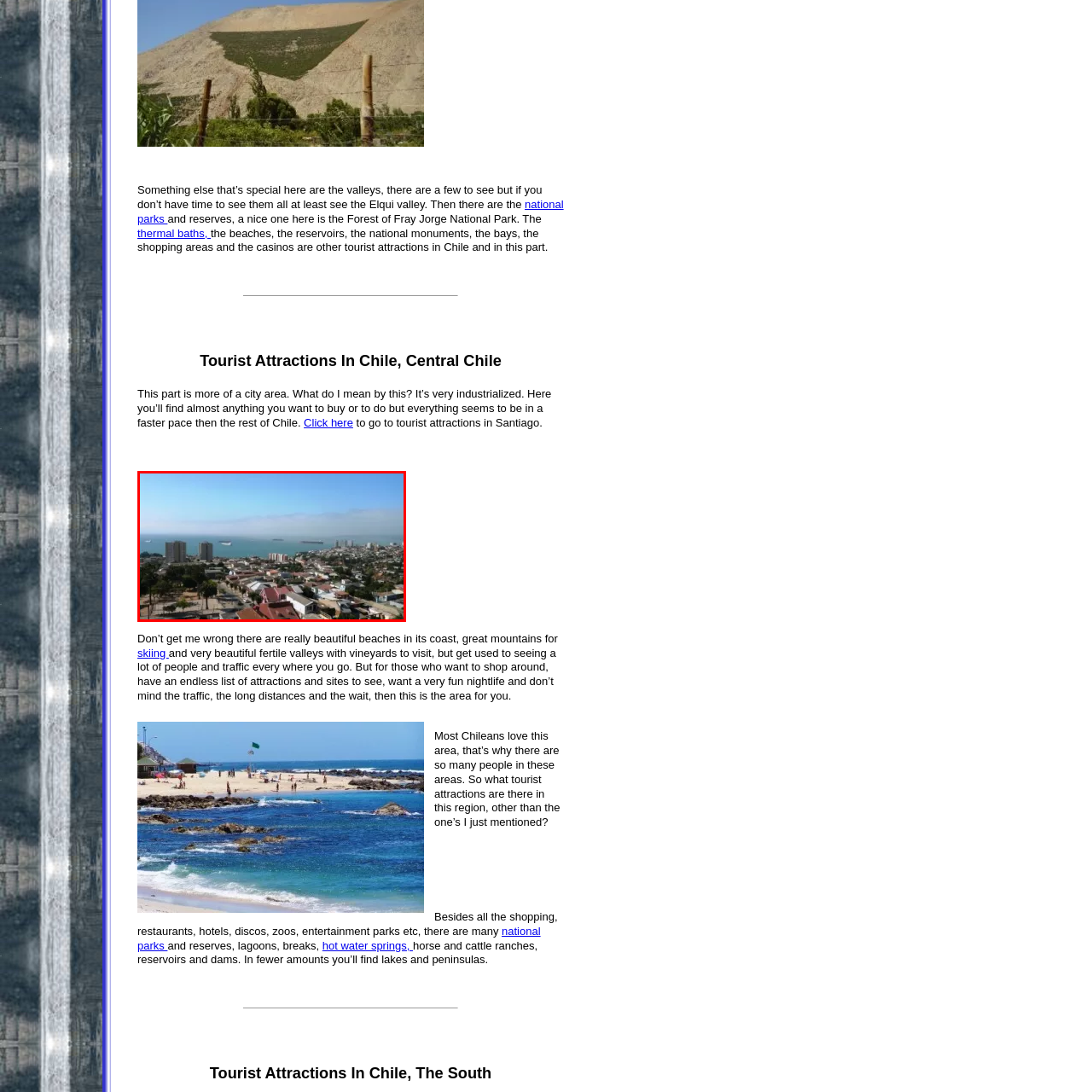Generate a comprehensive caption for the picture highlighted by the red outline.

This scenic image showcases Valparaíso, a vibrant coastal city in Chile, known for its rich cultural heritage and stunning waterfront views. The photograph captures a sweeping panorama of the city, with clusters of colorful houses nestled on the hills, typical of Valparaíso’s unique architecture. In the background, the expansive ocean glimmers under a clear blue sky, dotted with cargo ships—indicative of the city's bustling port activities. The foreground features a variety of rooftops, demonstrating the city's eclectic charm, while the lush greenery hints at the natural beauty surrounding this urban landscape. Valparaíso is not only a key tourist attraction but also a gateway to exploring nearby natural reserves and beaches, highlighting its diverse appeal as a destination within Central Chile.